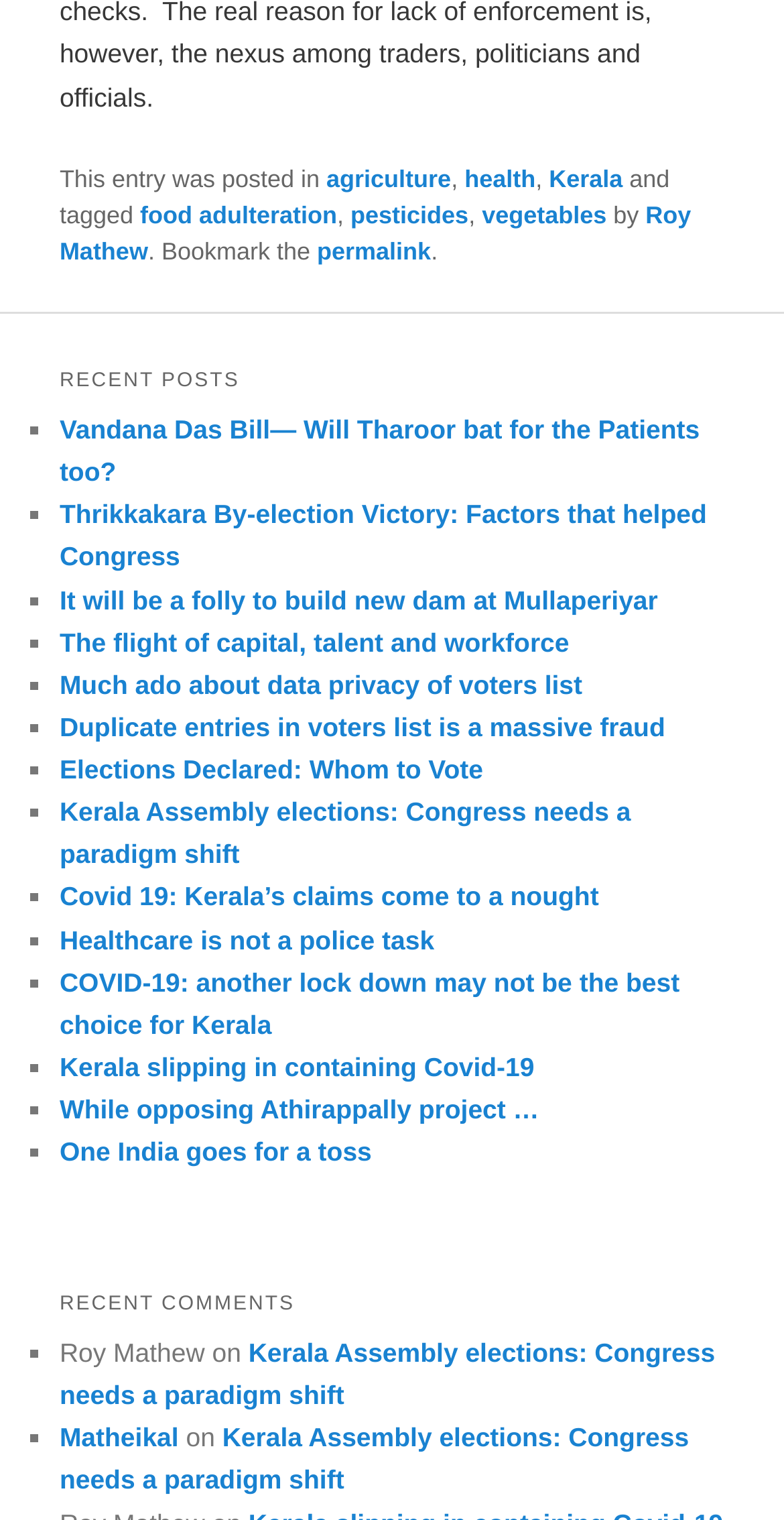Identify and provide the bounding box for the element described by: "Is There a Natural HCQ?".

None